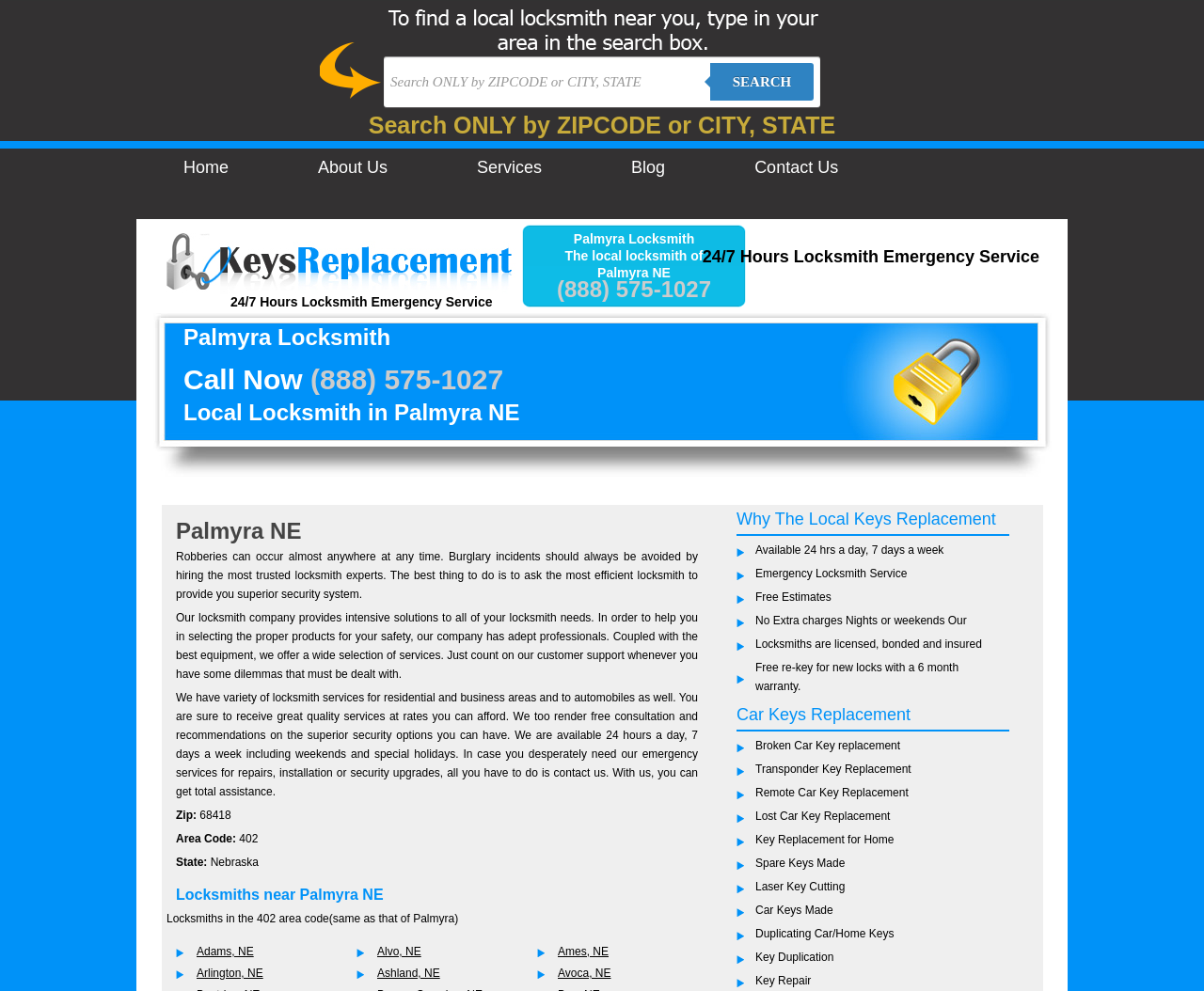Reply to the question below using a single word or brief phrase:
What is the locksmith company's availability?

24/7